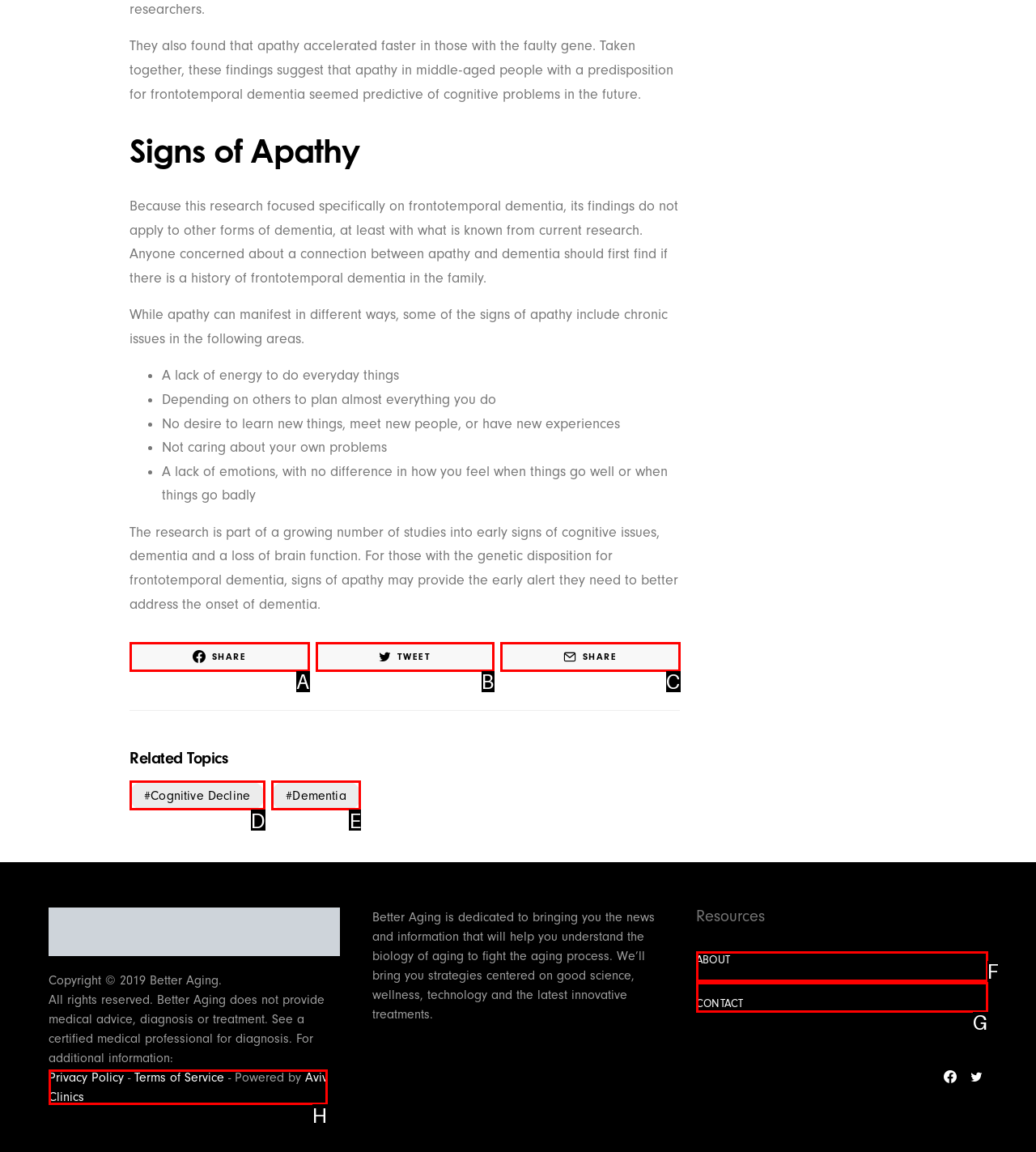Which HTML element should be clicked to complete the task: Learn about Aviv Clinics? Answer with the letter of the corresponding option.

H